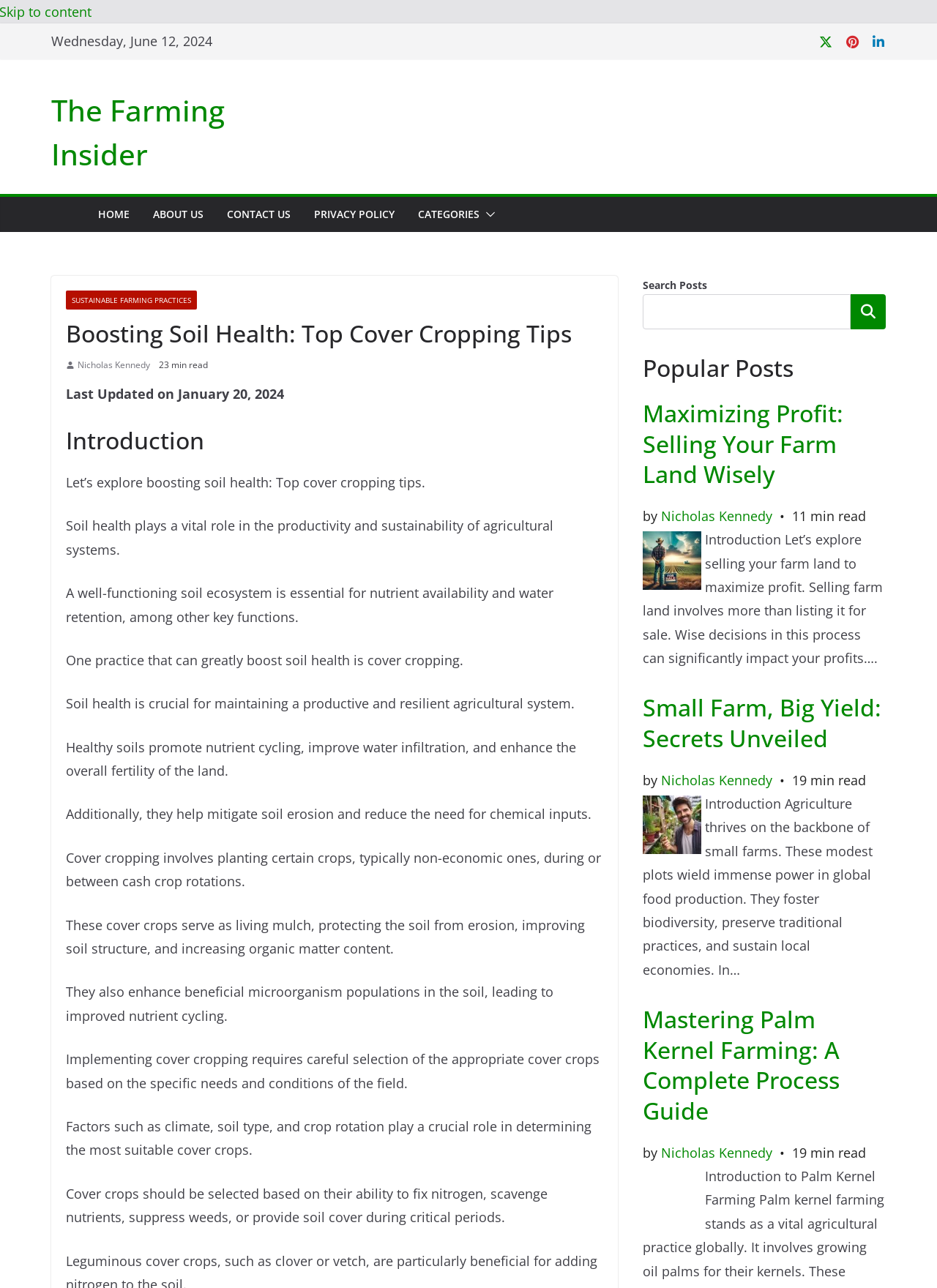What is the date of the last update?
From the details in the image, answer the question comprehensively.

I found the date of the last update by looking at the StaticText element with the content 'Last Updated on January 20, 2024' which is located below the heading 'Boosting Soil Health: Top Cover Cropping Tips'.